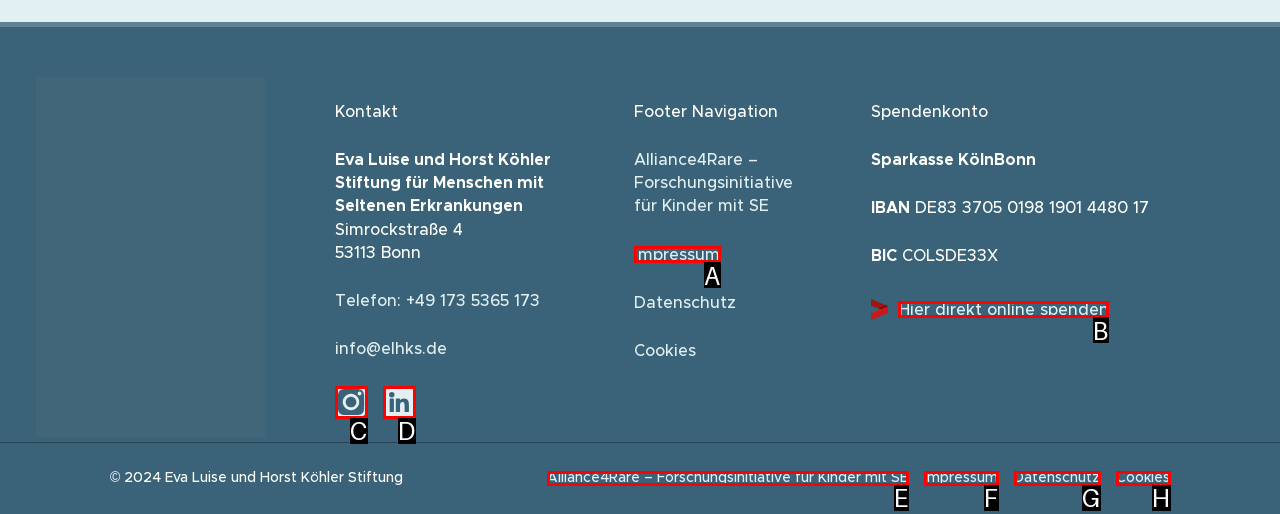Identify the letter of the UI element needed to carry out the task: Donate online
Reply with the letter of the chosen option.

B